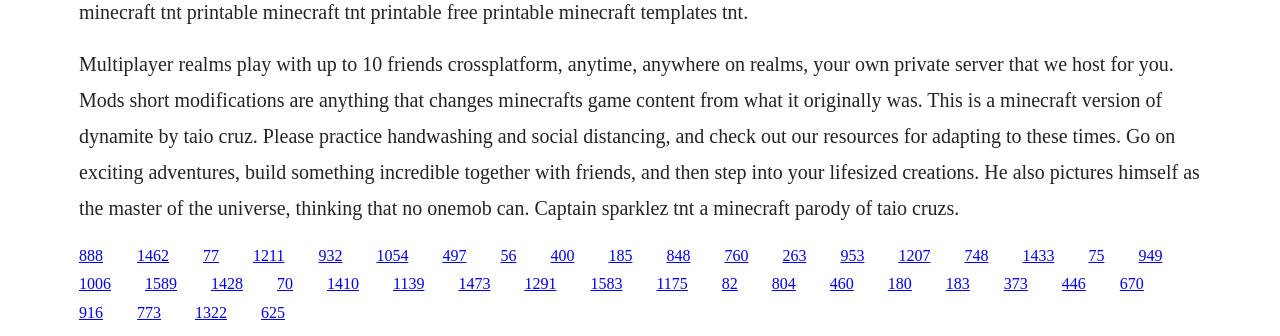Locate the bounding box coordinates of the area you need to click to fulfill this instruction: 'Click the link labeled '916''. The coordinates must be in the form of four float numbers ranging from 0 to 1: [left, top, right, bottom].

[0.062, 0.905, 0.08, 0.956]